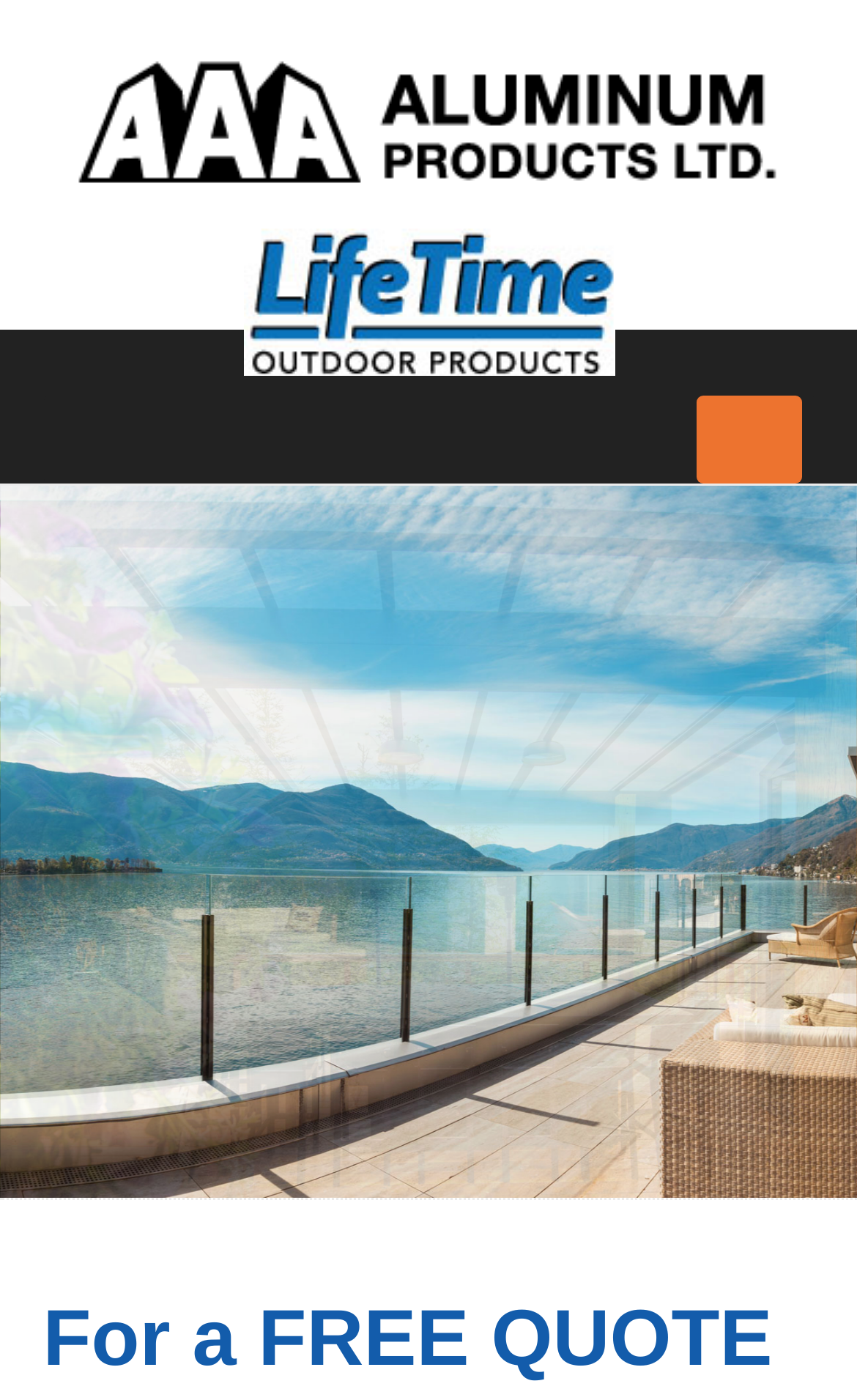Identify the bounding box for the UI element that is described as follows: "aria-label="Toggle Menu"".

[0.812, 0.283, 0.935, 0.345]